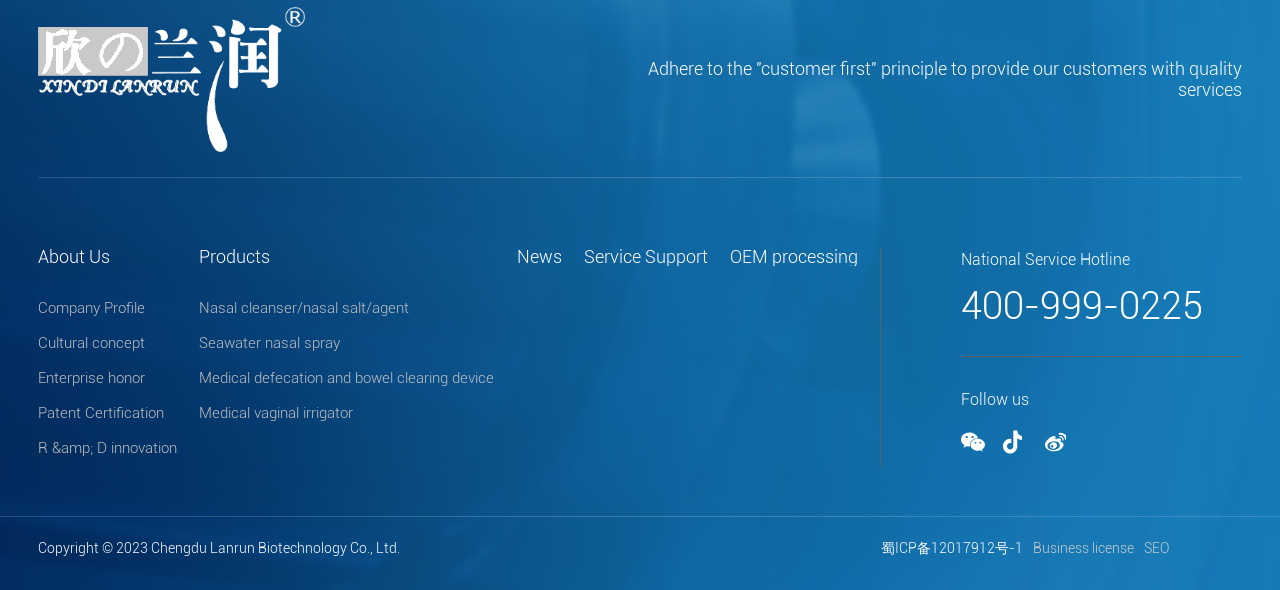Select the bounding box coordinates of the element I need to click to carry out the following instruction: "Call the National Service Hotline".

[0.75, 0.481, 0.94, 0.556]